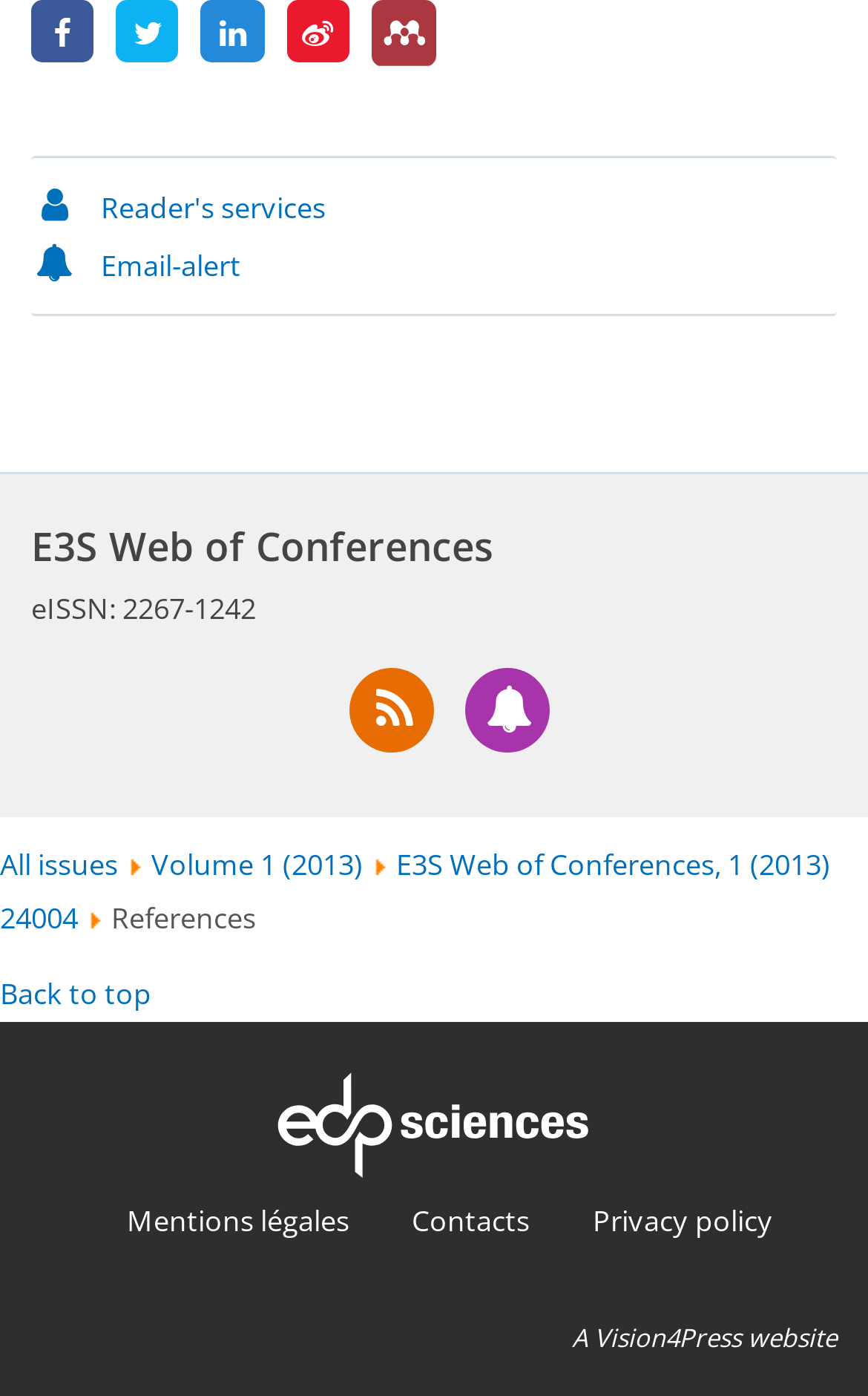Find the bounding box coordinates of the clickable area required to complete the following action: "Go to Reader's services".

[0.036, 0.134, 0.375, 0.163]